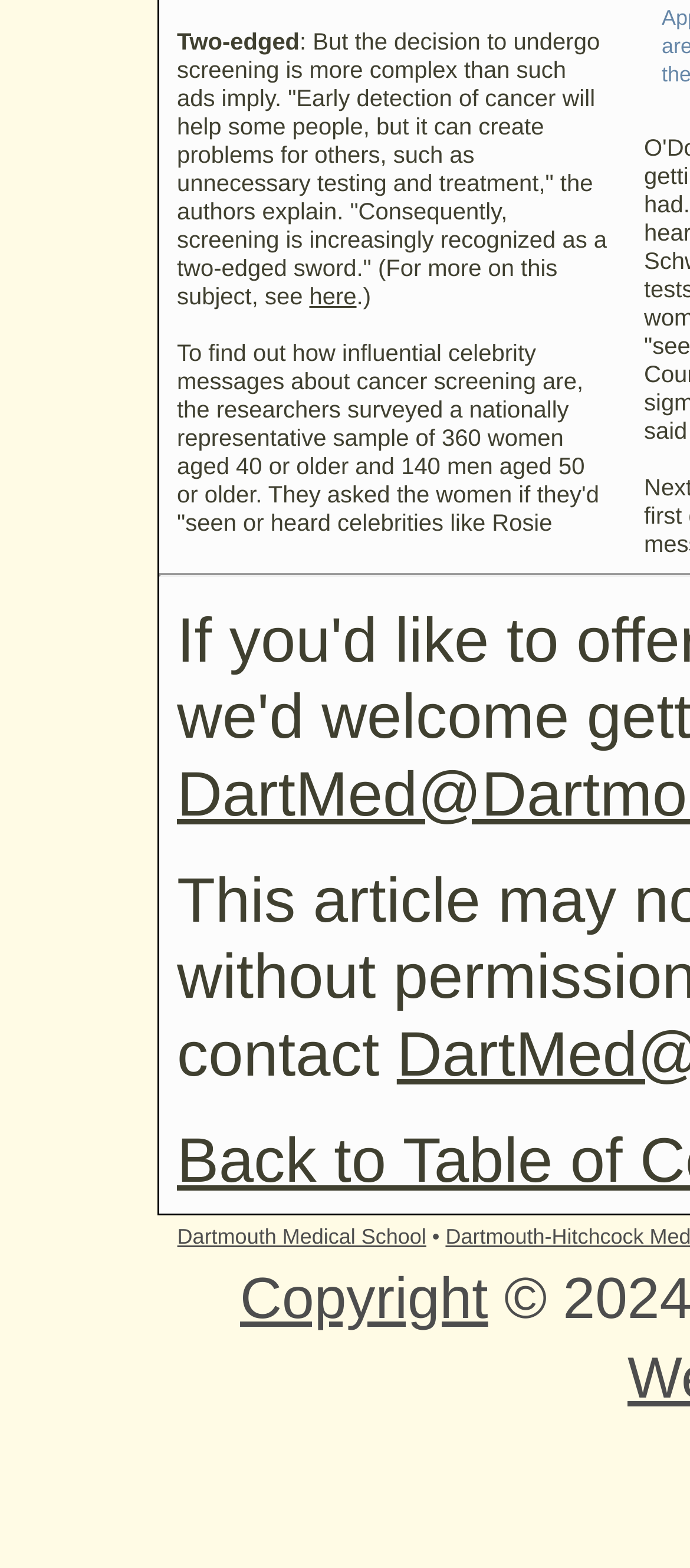Respond to the question below with a single word or phrase:
What is the tone of the article towards cancer screening?

Neutral